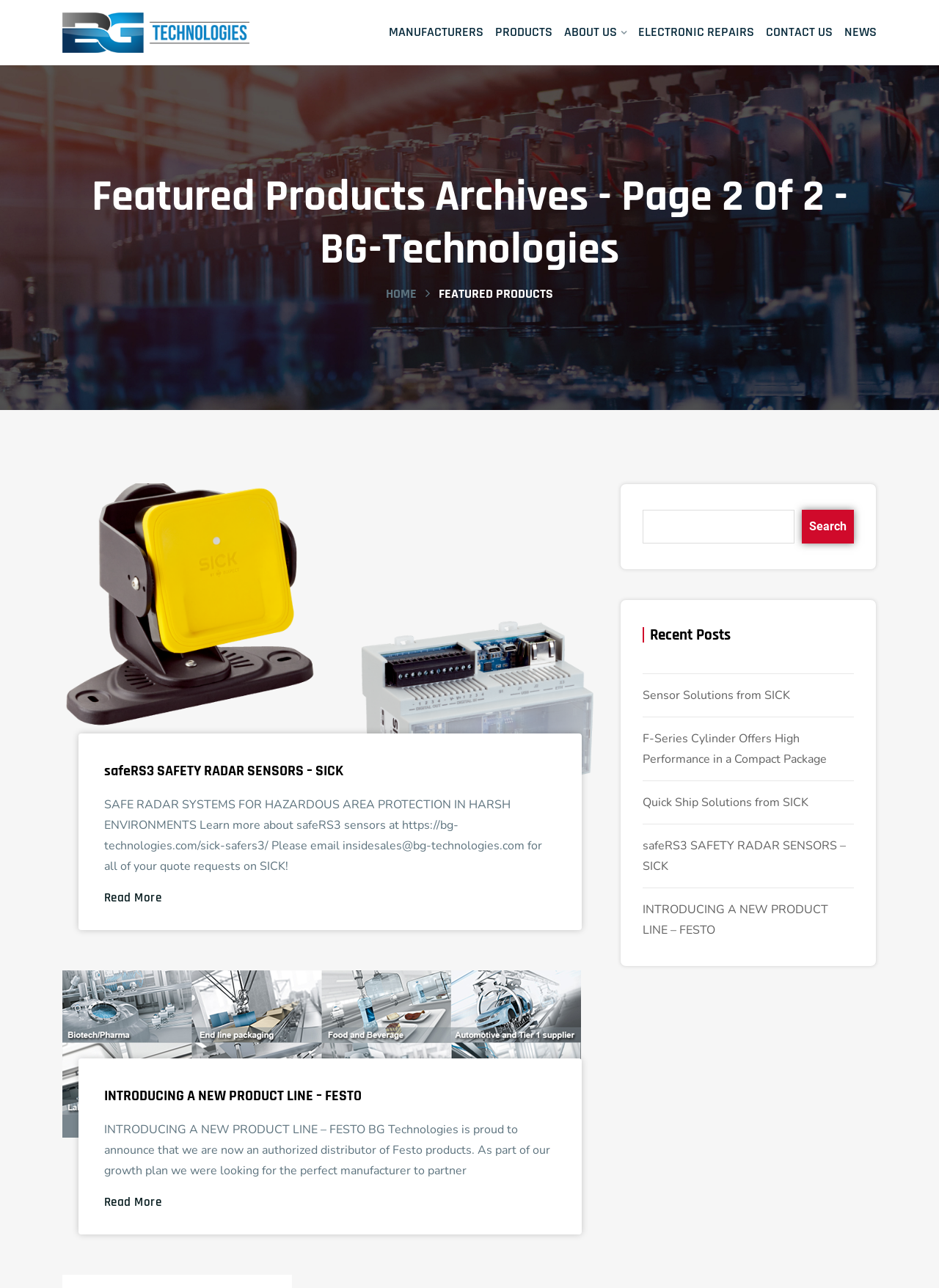Determine the bounding box coordinates of the region I should click to achieve the following instruction: "Search for products". Ensure the bounding box coordinates are four float numbers between 0 and 1, i.e., [left, top, right, bottom].

[0.684, 0.396, 0.909, 0.422]